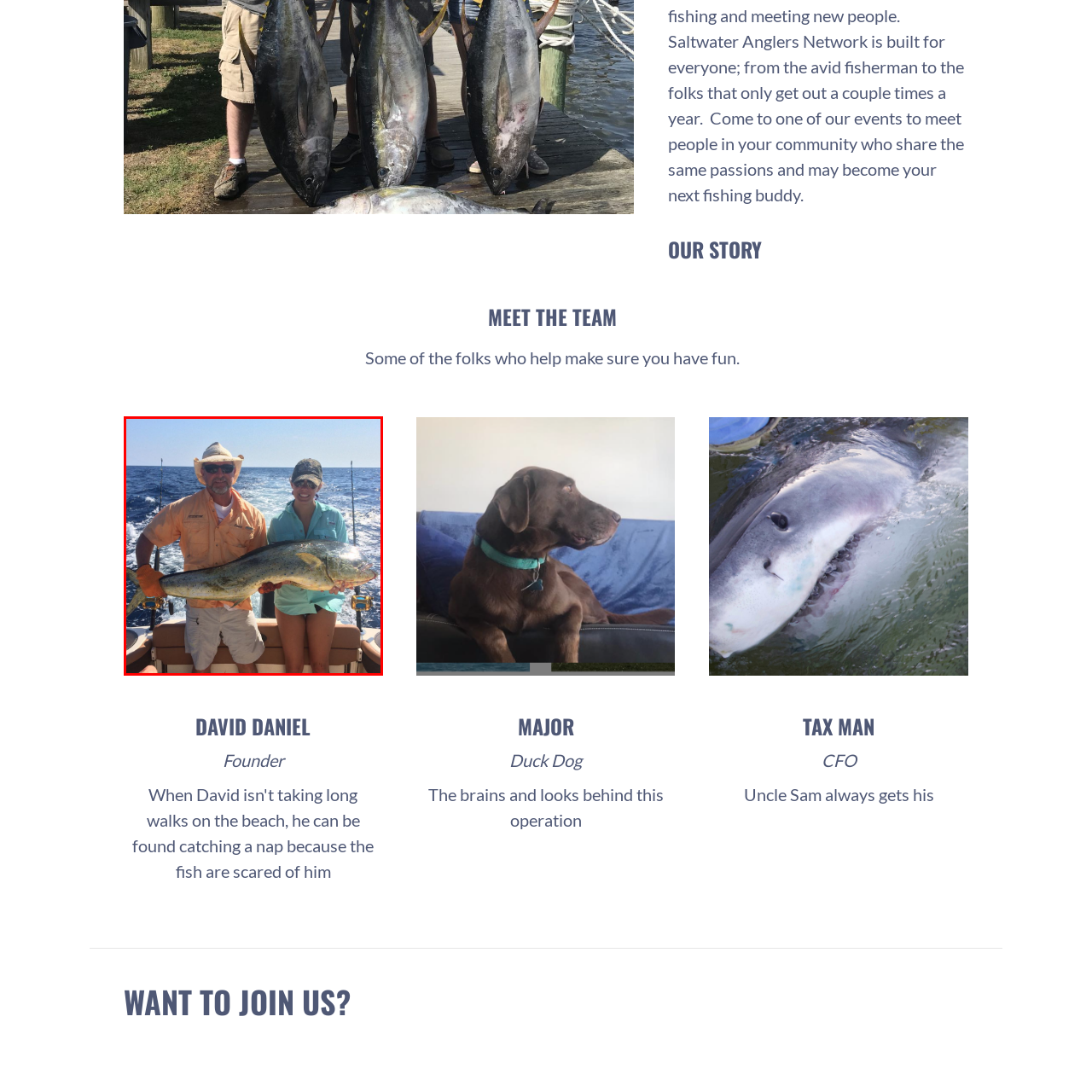View the element within the red boundary, What is the background of the image? 
Deliver your response in one word or phrase.

Blue ocean